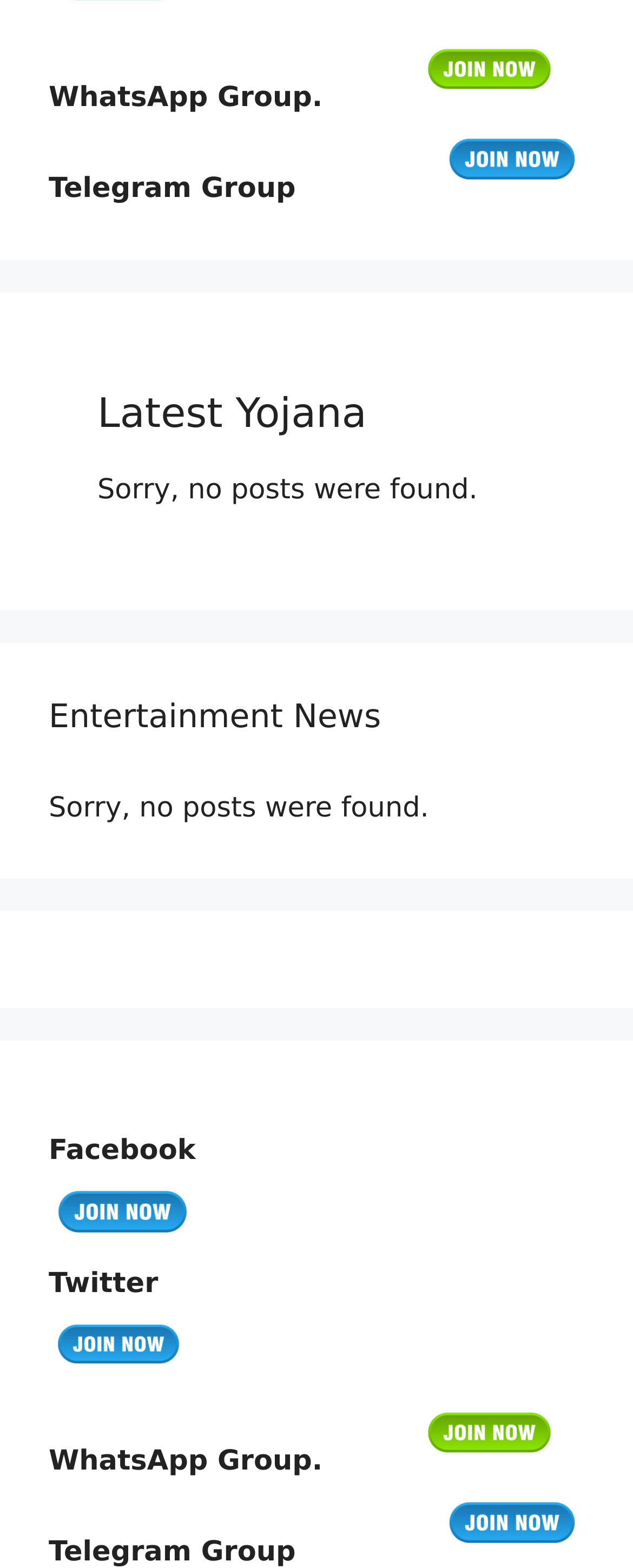Find the bounding box coordinates of the element's region that should be clicked in order to follow the given instruction: "Join WhatsApp Group". The coordinates should consist of four float numbers between 0 and 1, i.e., [left, top, right, bottom].

[0.661, 0.053, 0.884, 0.073]